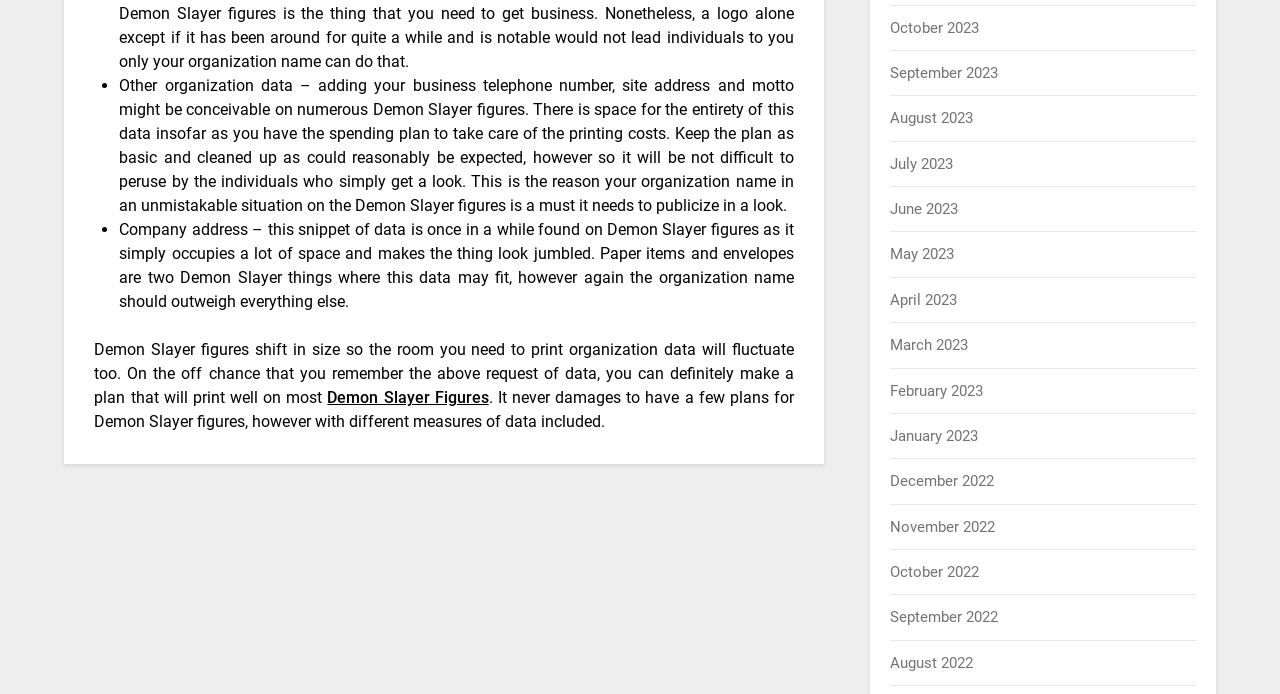What is the purpose of adding organization data to a Demon Slayer figure?
Answer with a single word or phrase, using the screenshot for reference.

To advertise